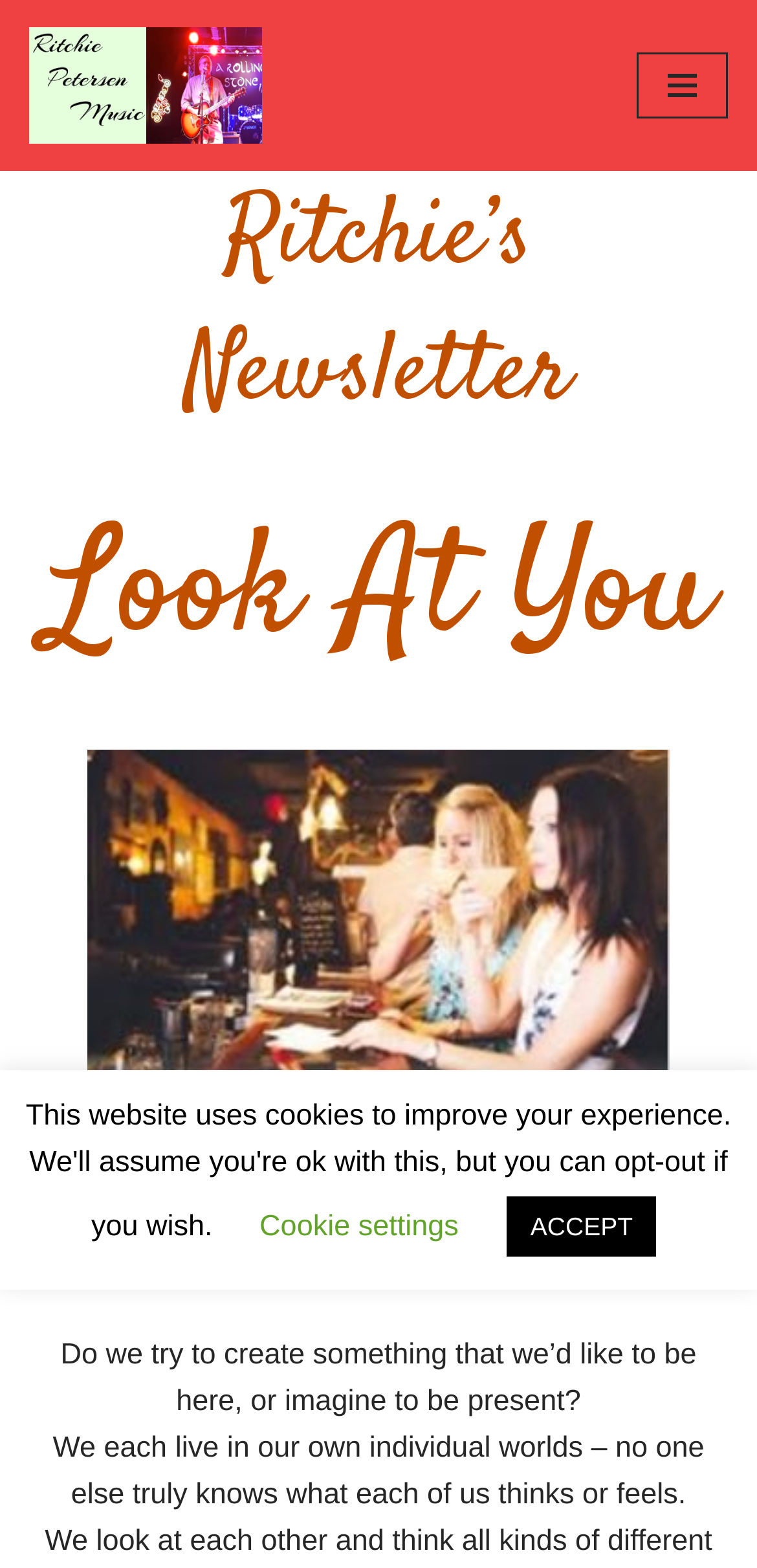What is the title of the newsletter?
From the image, provide a succinct answer in one word or a short phrase.

Ritchie’s Newsletter